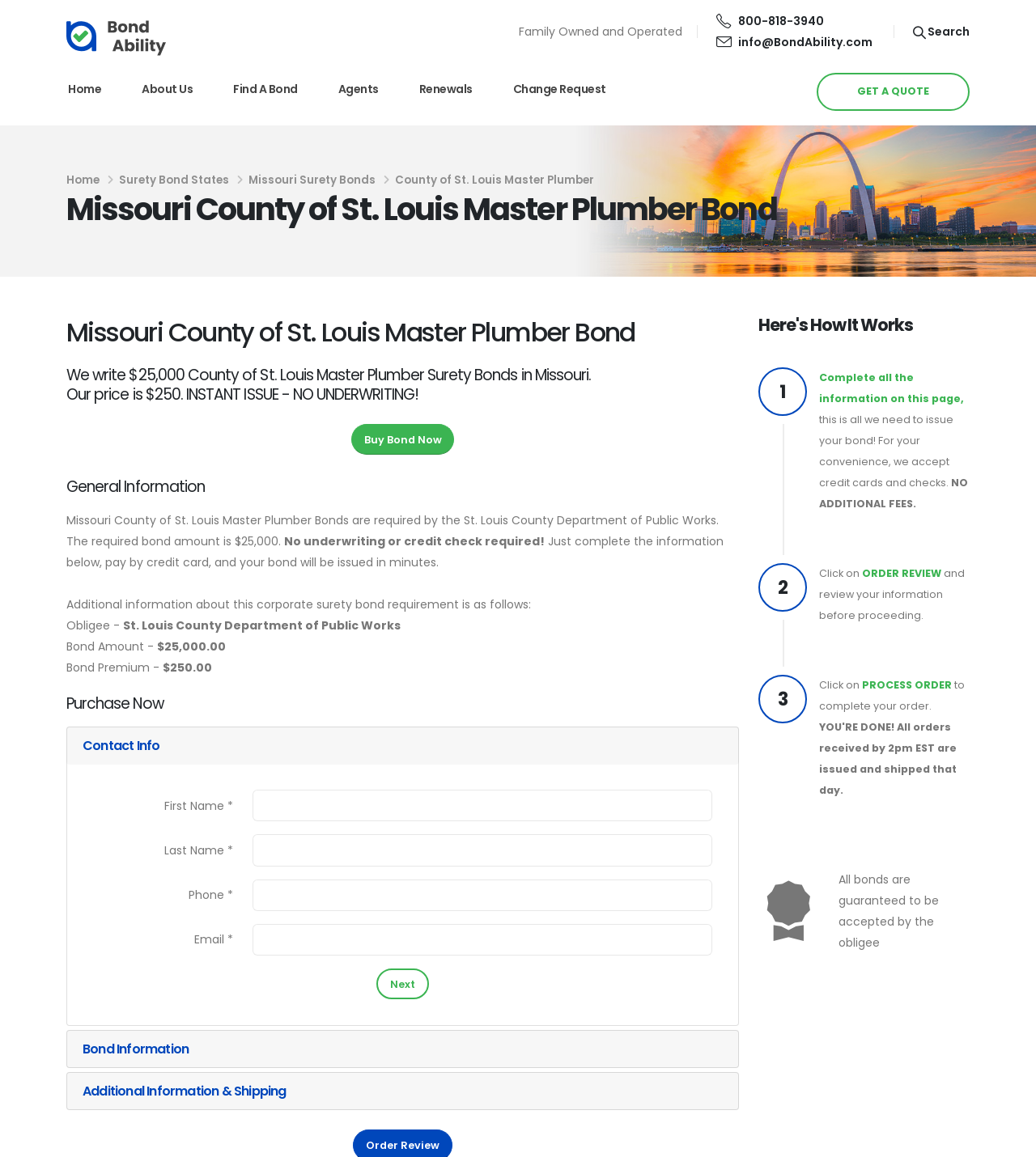Indicate the bounding box coordinates of the element that must be clicked to execute the instruction: "Click on the 'GET A QUOTE' link". The coordinates should be given as four float numbers between 0 and 1, i.e., [left, top, right, bottom].

[0.788, 0.063, 0.936, 0.096]